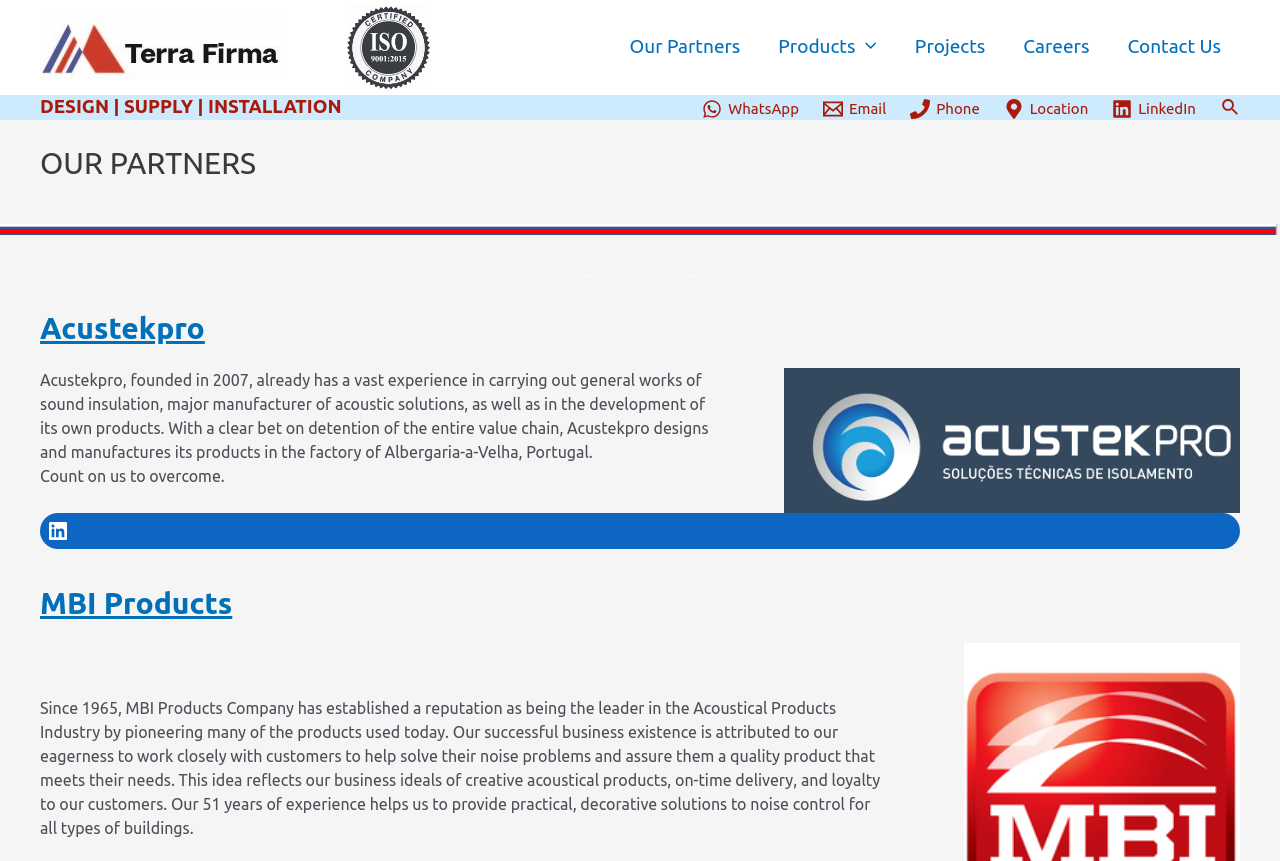Using the details from the image, please elaborate on the following question: What is the year MBI Products Company was established?

The year MBI Products Company was established is mentioned in the description of the company, which is located below the heading 'MBI Products'. The description states that the company has been in business for 51 years, and it was established in 1965.